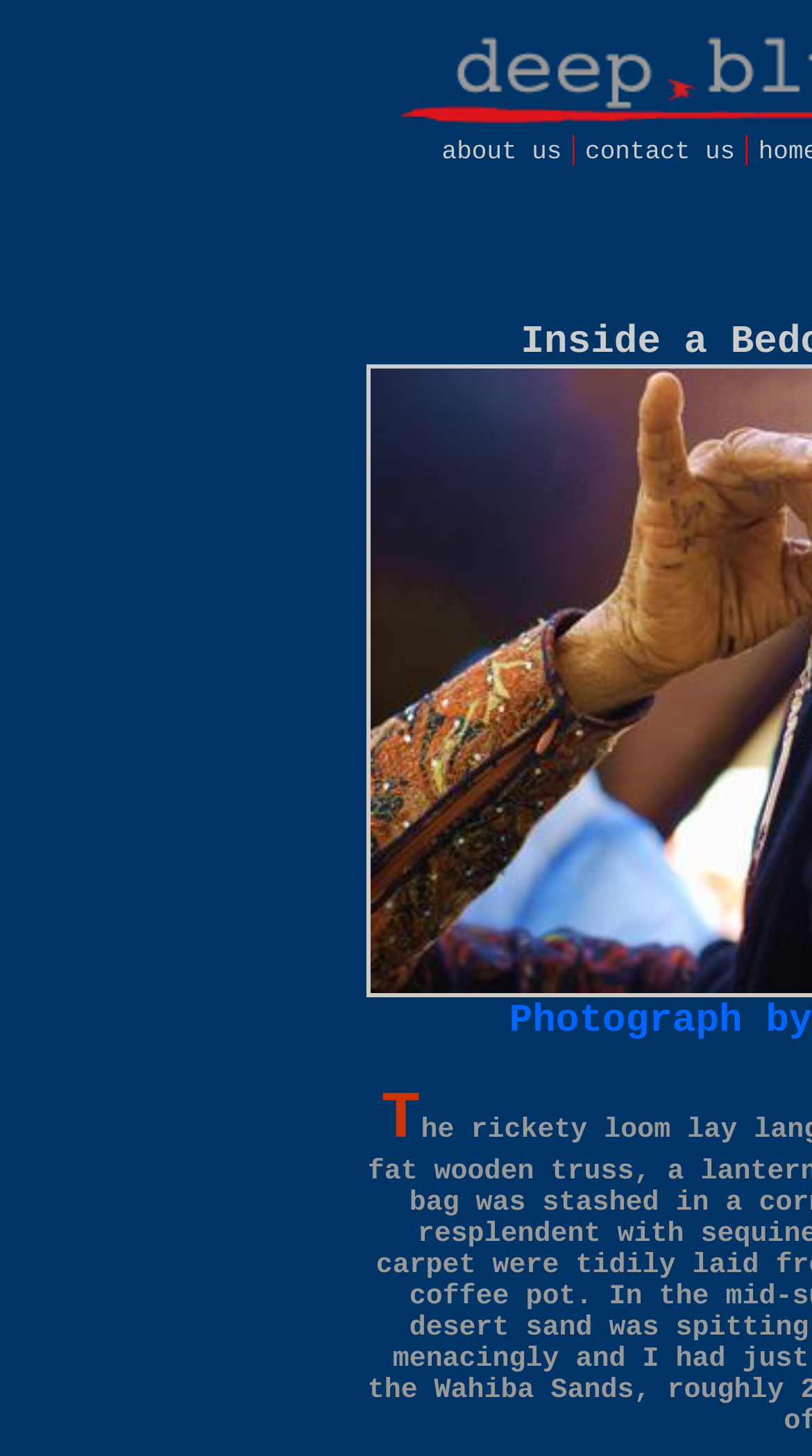Identify the bounding box for the described UI element. Provide the coordinates in (top-left x, top-left y, bottom-right x, bottom-right y) format with values ranging from 0 to 1: Blue & Green Tomorrow

None